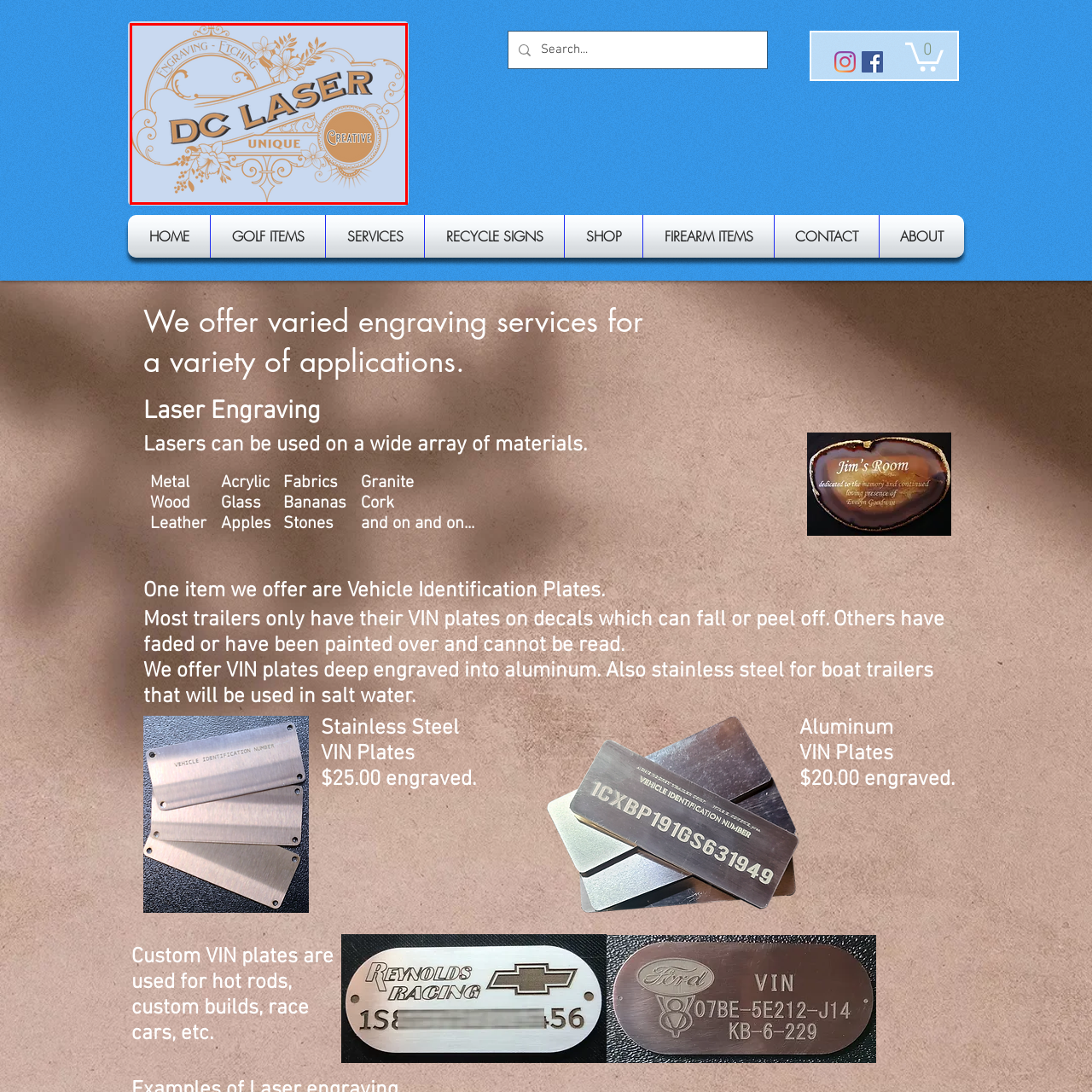Inspect the picture enclosed by the red border, Does the logo's color palette feature bright tones? Provide your answer as a single word or phrase.

No